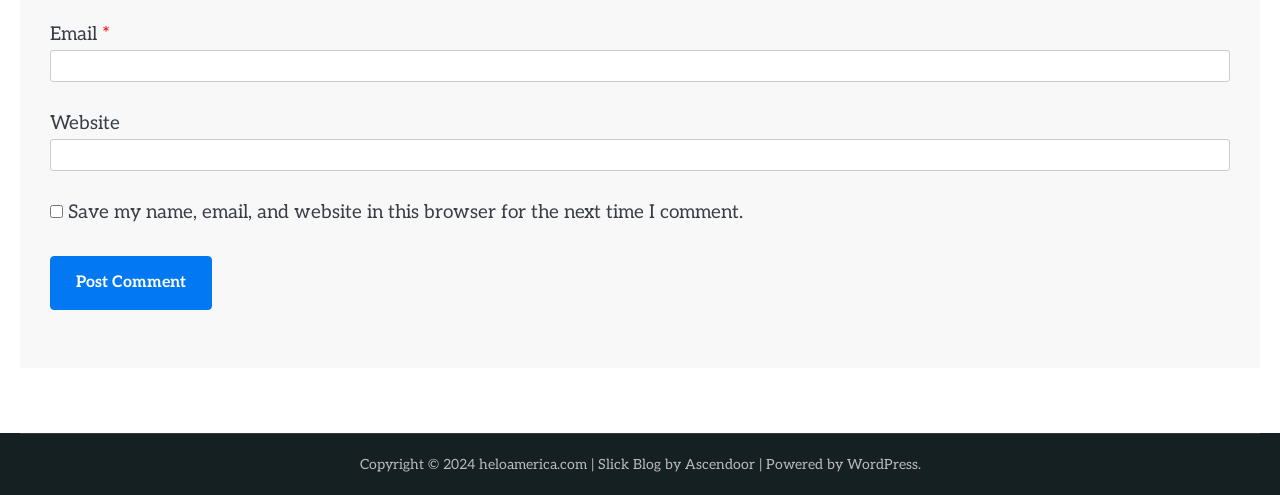Carefully examine the image and provide an in-depth answer to the question: What is the theme of the website?

The website's footer section includes a text '| Slick Blog by Ascendoor', which indicates that the theme of the website is Slick Blog.